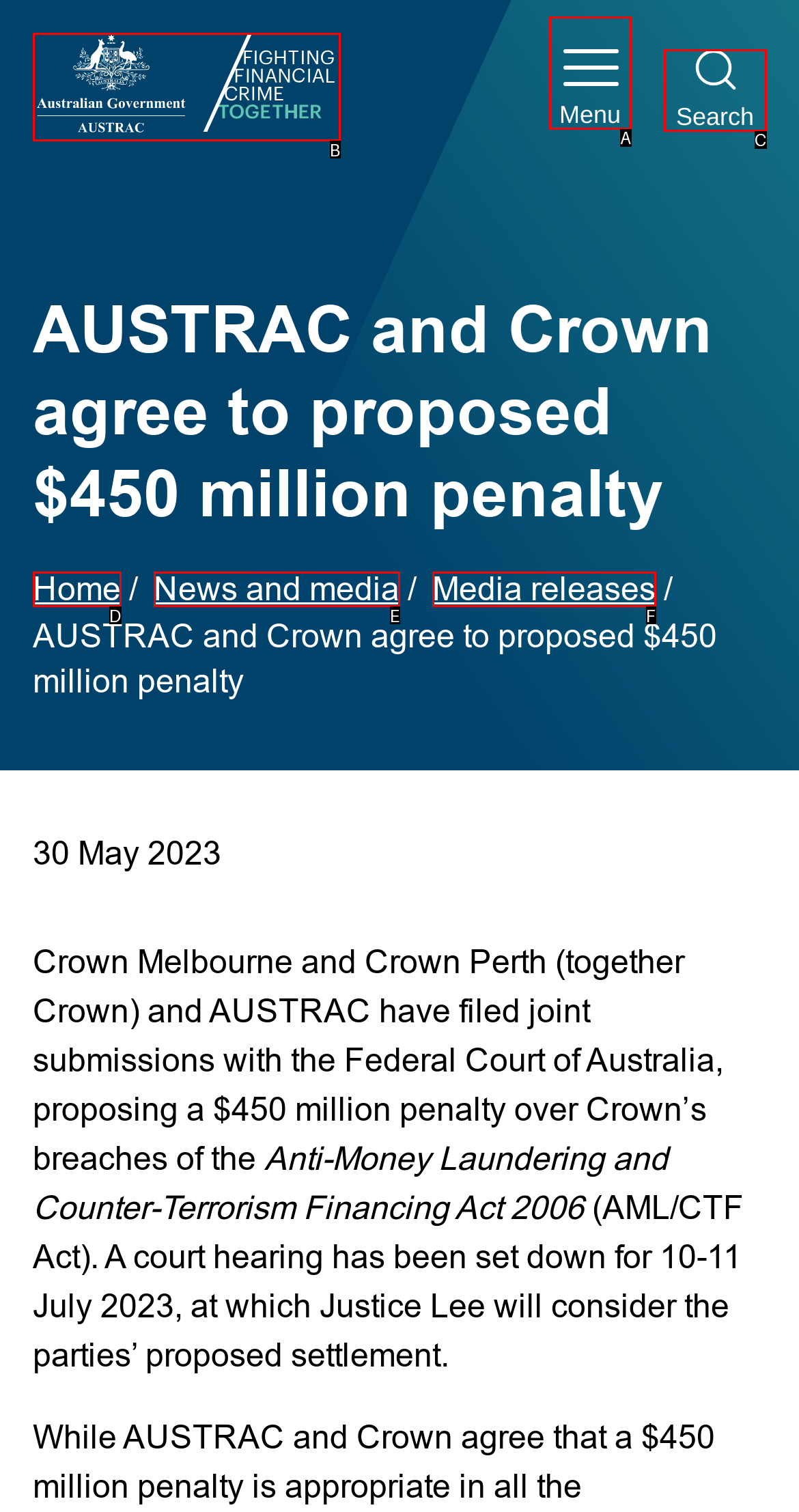Determine the option that aligns with this description: News and media
Reply with the option's letter directly.

E